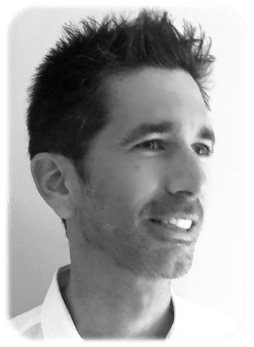Explain in detail what you see in the image.

The image features Sebastien Mirabel, Coordinator at EDHEC Alumni Berlin. He is depicted in a thoughtful pose, showcasing his professional demeanor. The black-and-white presentation adds a classic touch, emphasizing his features and expression. The accompanying text highlights his involvement in promoting climate awareness, particularly through events like the Climate Fresk during EDHEC Alumni meetings in Berlin, where he fostered enthusiasm and engagement on crucial environmental topics.